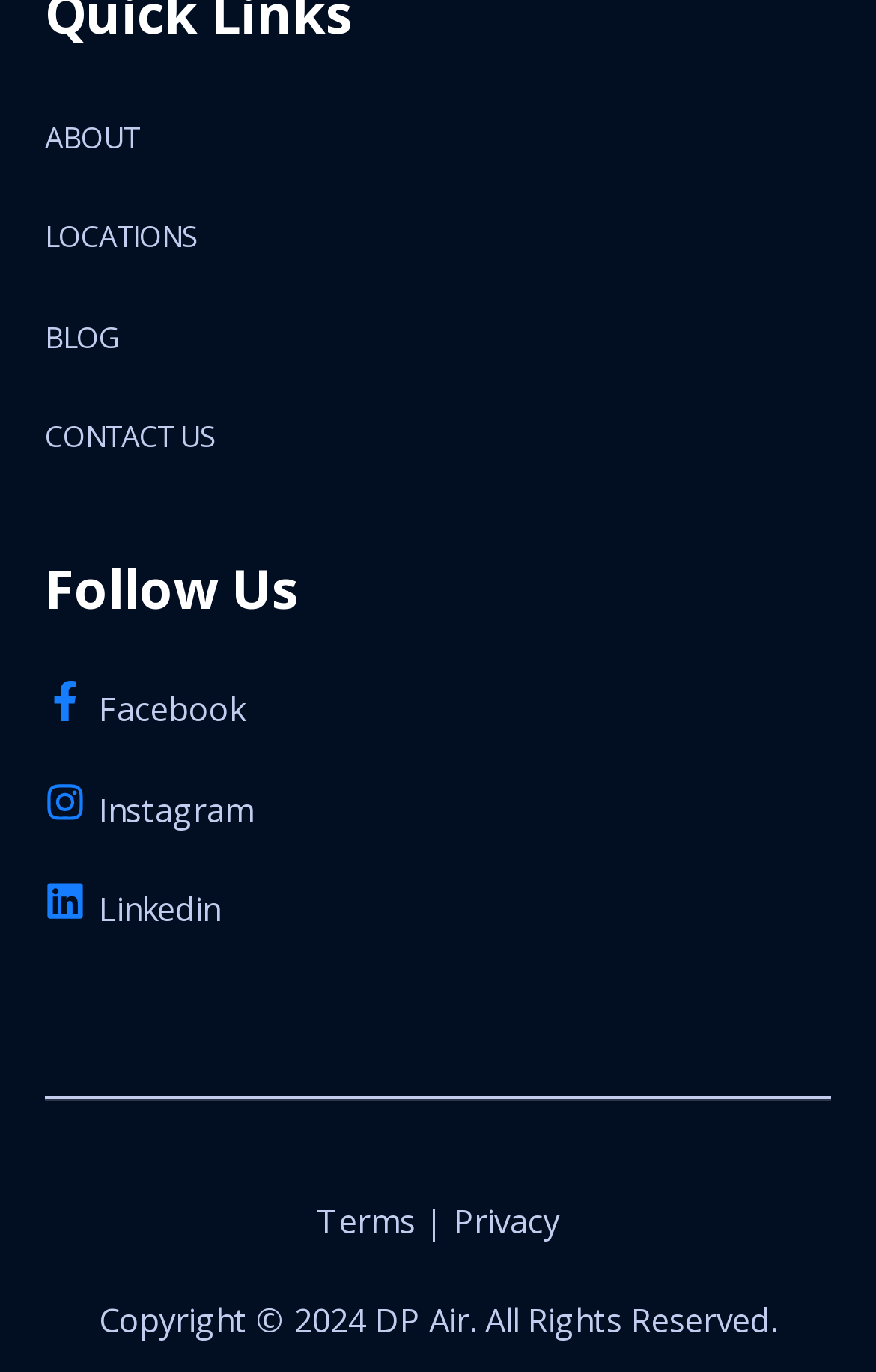How many links are available in the footer section?
Please respond to the question with a detailed and well-explained answer.

I counted the number of links in the footer section, which includes Terms, Privacy, and two social media links, making a total of 4 links.